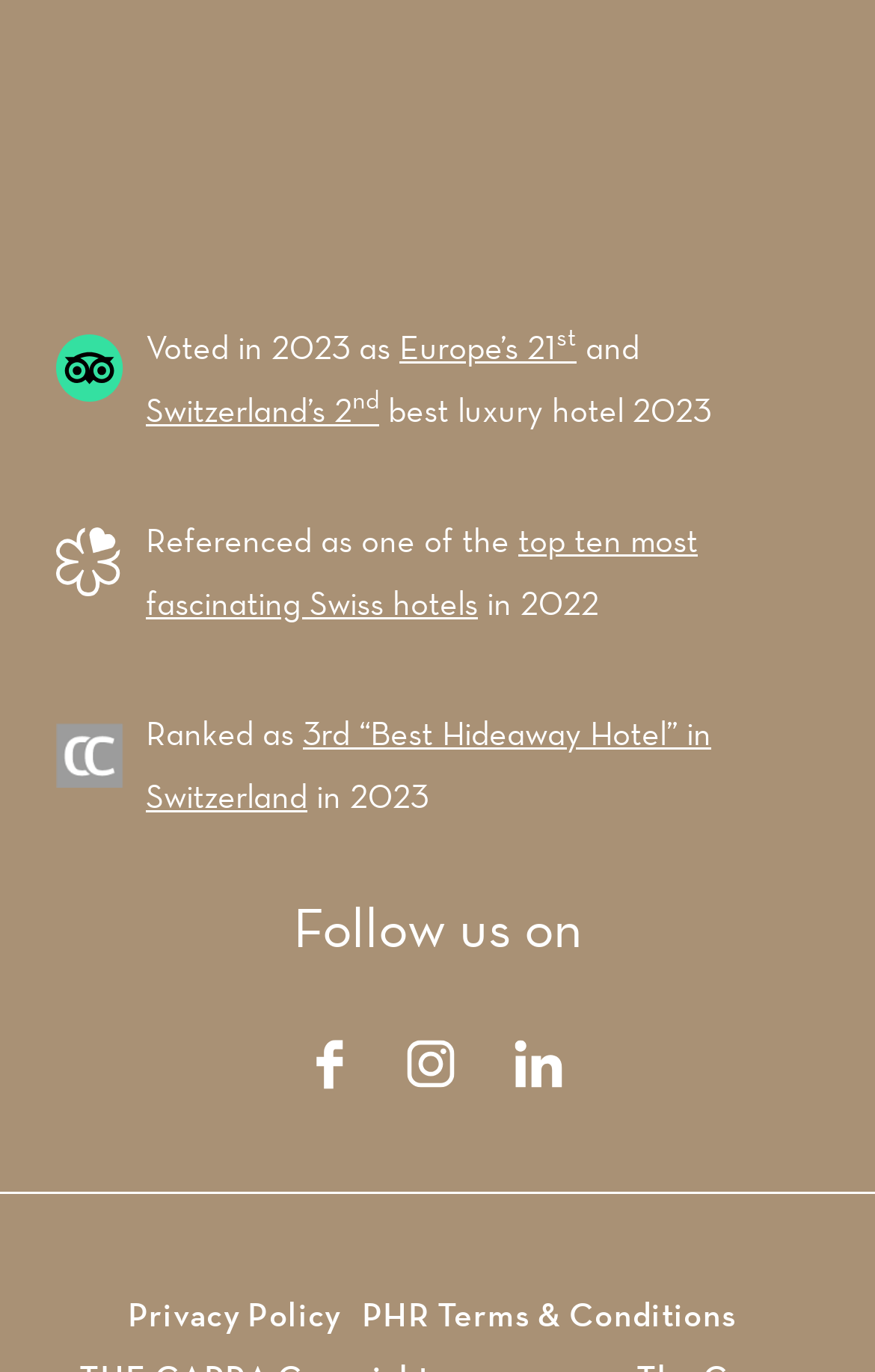Find the bounding box coordinates for the area you need to click to carry out the instruction: "Follow us on Facebook". The coordinates should be four float numbers between 0 and 1, indicated as [left, top, right, bottom].

[0.367, 0.763, 0.387, 0.787]